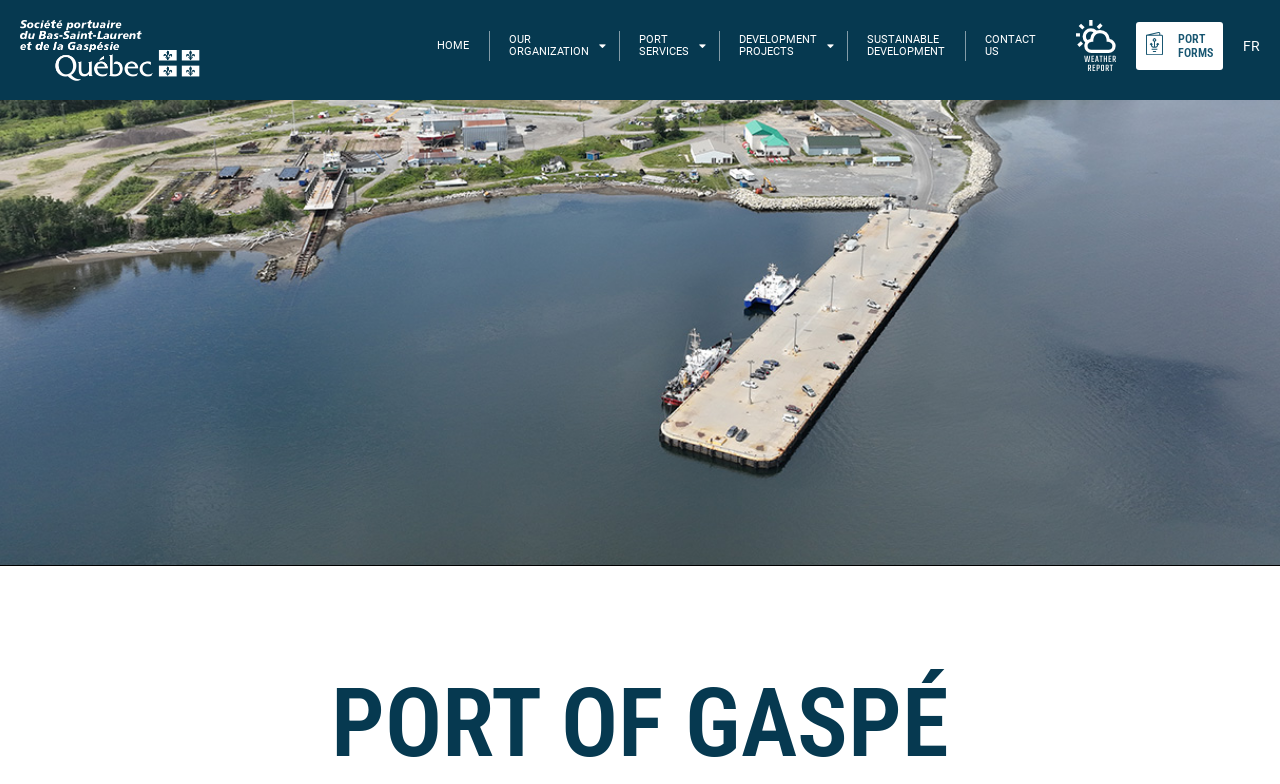Identify the coordinates of the bounding box for the element that must be clicked to accomplish the instruction: "access port forms".

[0.888, 0.027, 0.955, 0.089]